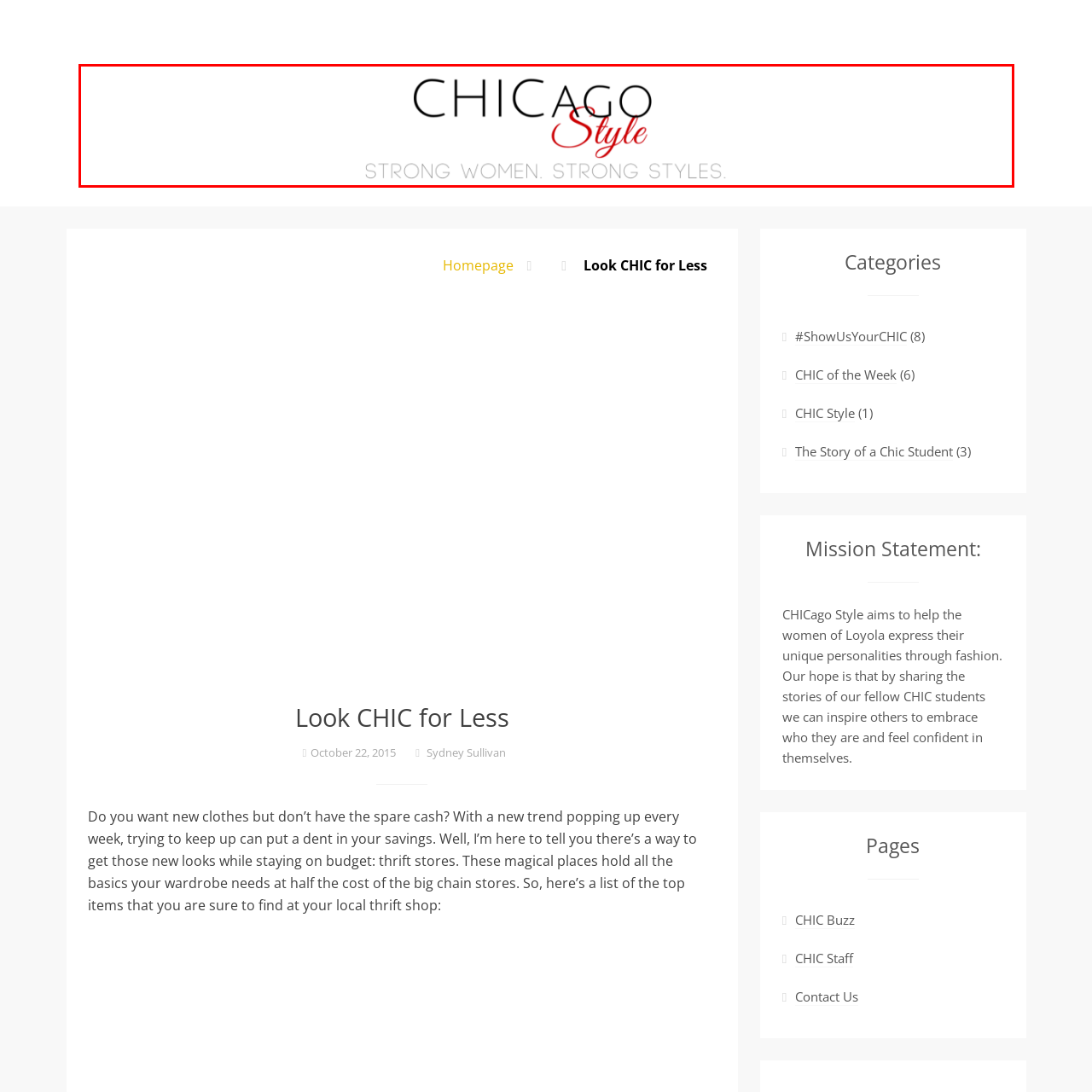Direct your attention to the area enclosed by the green rectangle and deliver a comprehensive answer to the subsequent question, using the image as your reference: 
What is the essence of the brand 'CHICago Style'?

The question asks about the essence of the brand 'CHICago Style'. The caption states that the tagline 'STRONG WOMEN. STRONG STYLES.' encapsulates the essence of the brand, emphasizing empowerment and confidence in fashion for women, which directly answers the question.